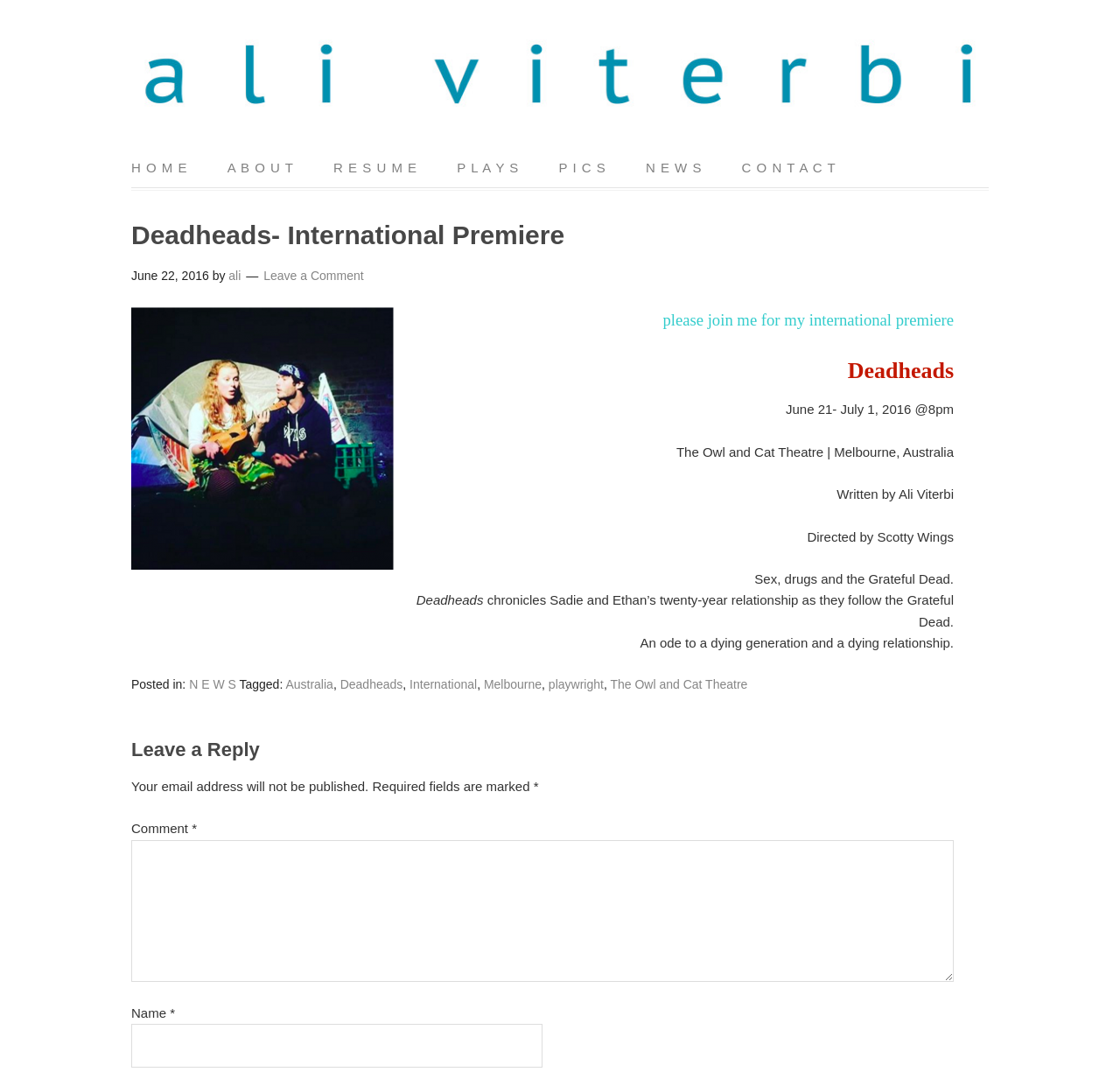Identify the webpage's primary heading and generate its text.

Deadheads- International Premiere